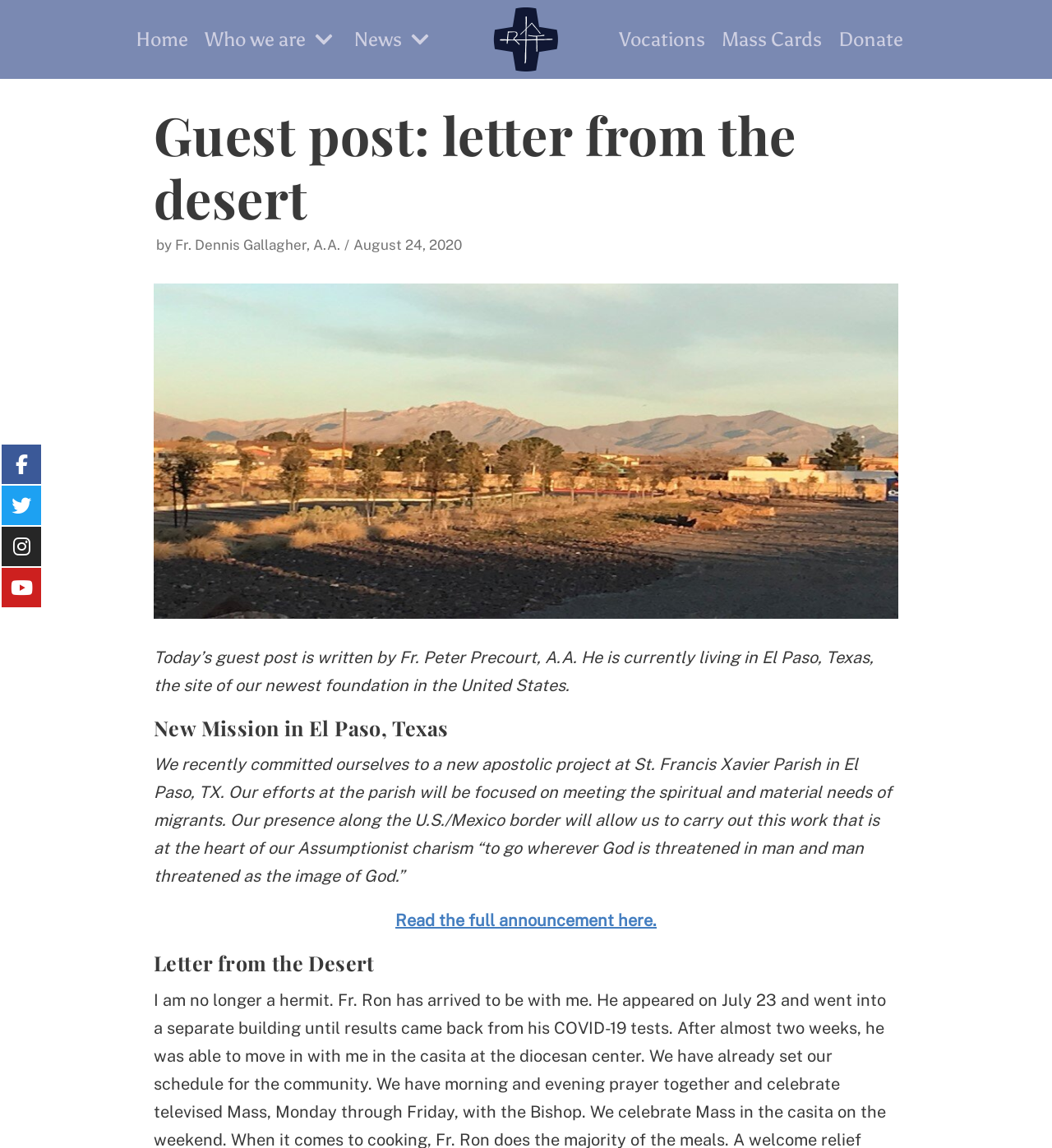What is the focus of the Assumptionists' work at the U.S./Mexico border?
Give a detailed and exhaustive answer to the question.

I found the answer by reading the article content, specifically the paragraph that starts with 'Our efforts at the parish will be focused on...' which mentions the focus of their work.